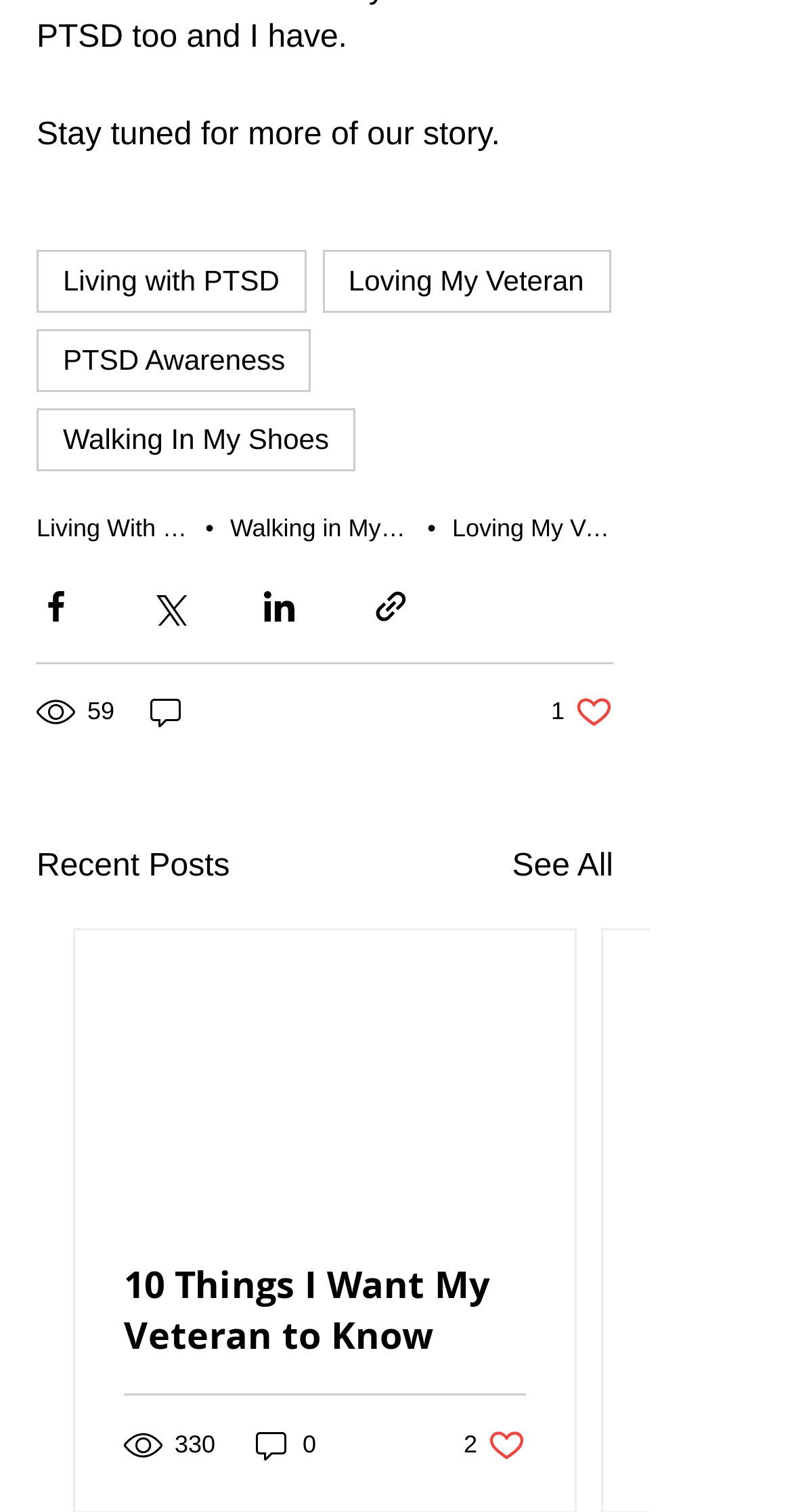Determine the bounding box coordinates of the clickable element to achieve the following action: 'Share via Facebook'. Provide the coordinates as four float values between 0 and 1, formatted as [left, top, right, bottom].

[0.046, 0.388, 0.095, 0.414]